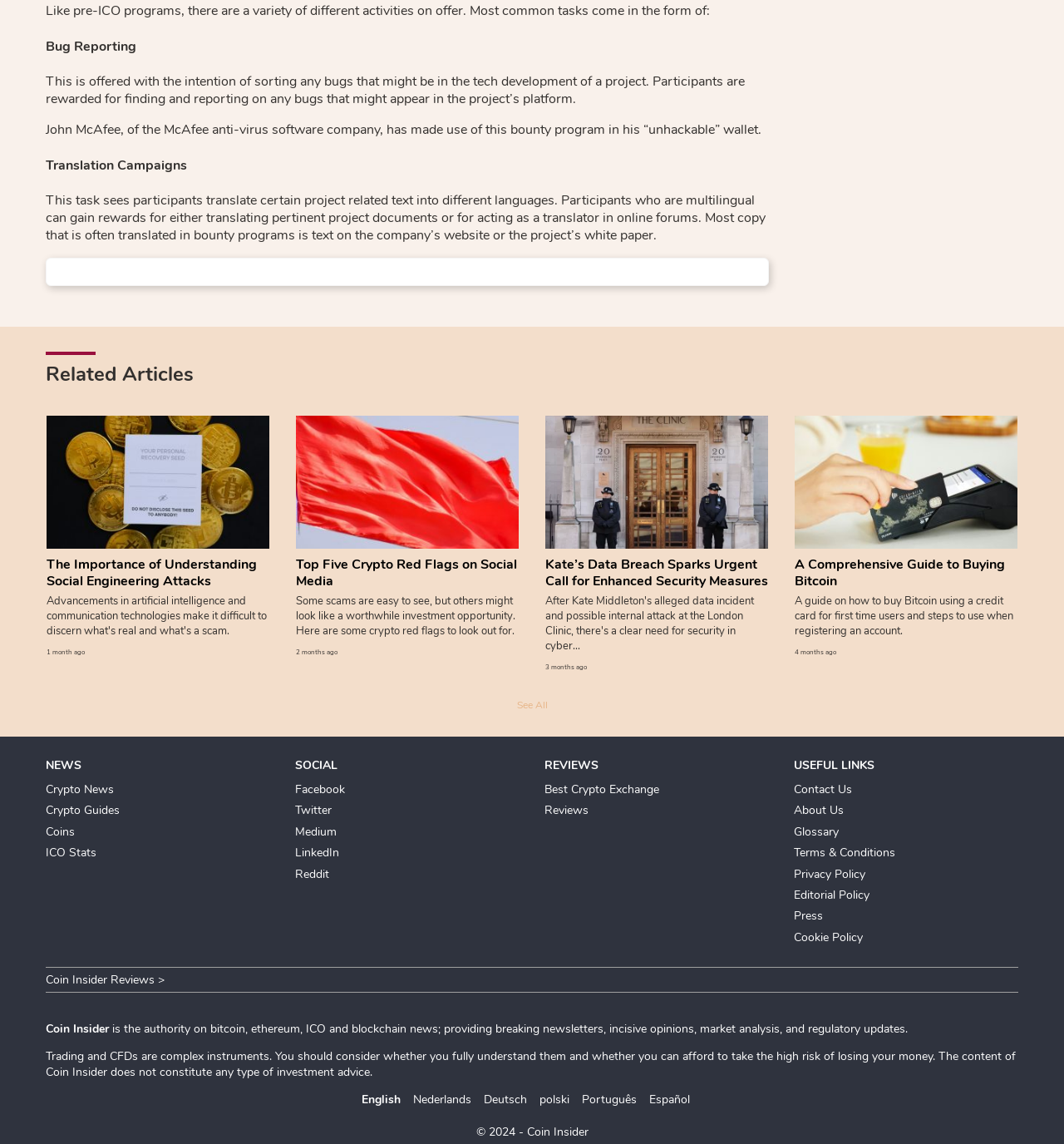Please find the bounding box coordinates of the element's region to be clicked to carry out this instruction: "Click on the 'Bug Reporting' heading".

[0.043, 0.033, 0.723, 0.049]